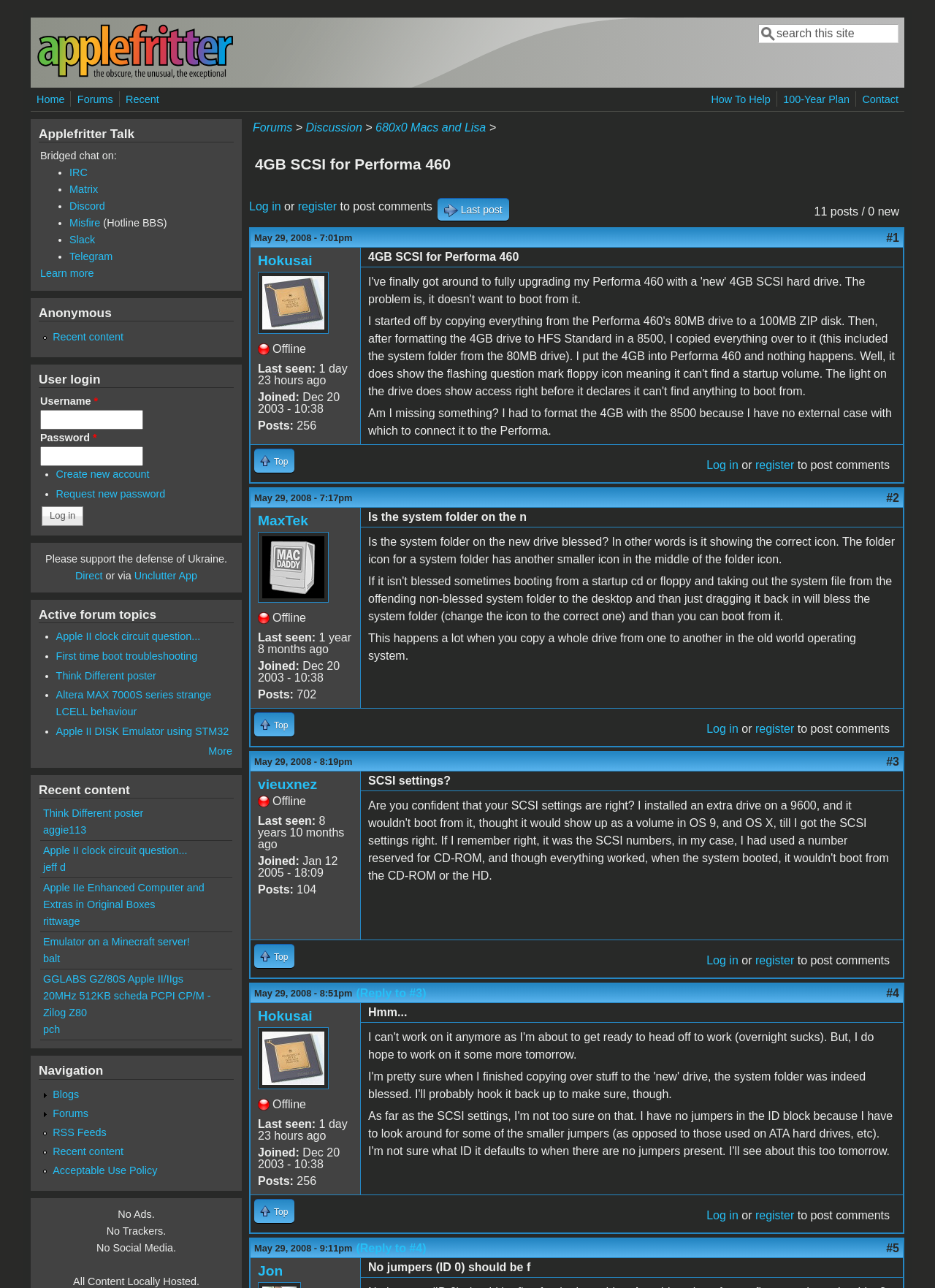What is the date of the last post in this discussion?
Refer to the image and respond with a one-word or short-phrase answer.

May 29, 2008